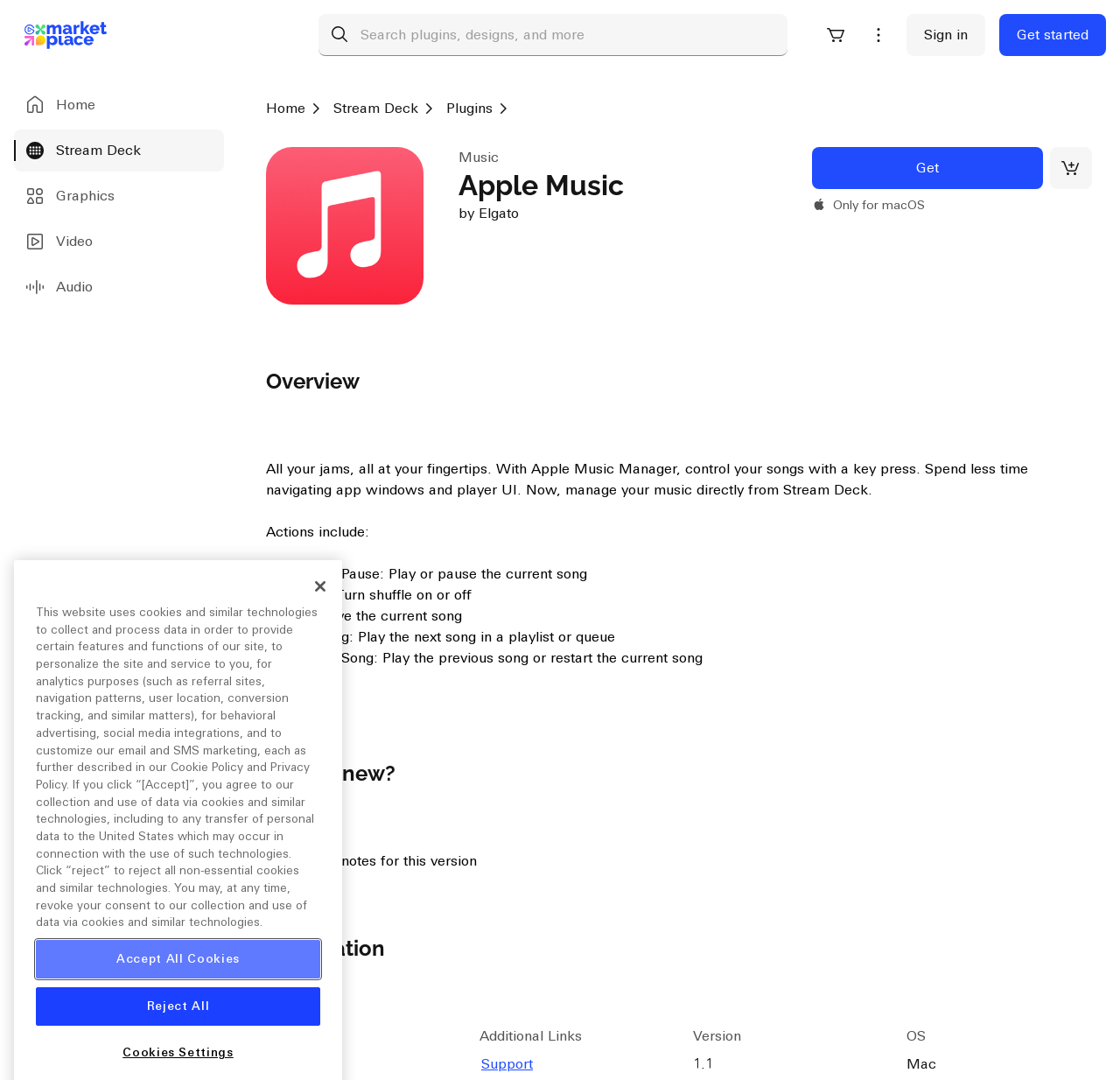What operating system does the plugin support?
Please describe in detail the information shown in the image to answer the question.

The information about the plugin's operating system support can be found in the 'Information' section, where it says 'OS: Mac'. This indicates that the plugin is only compatible with macOS.